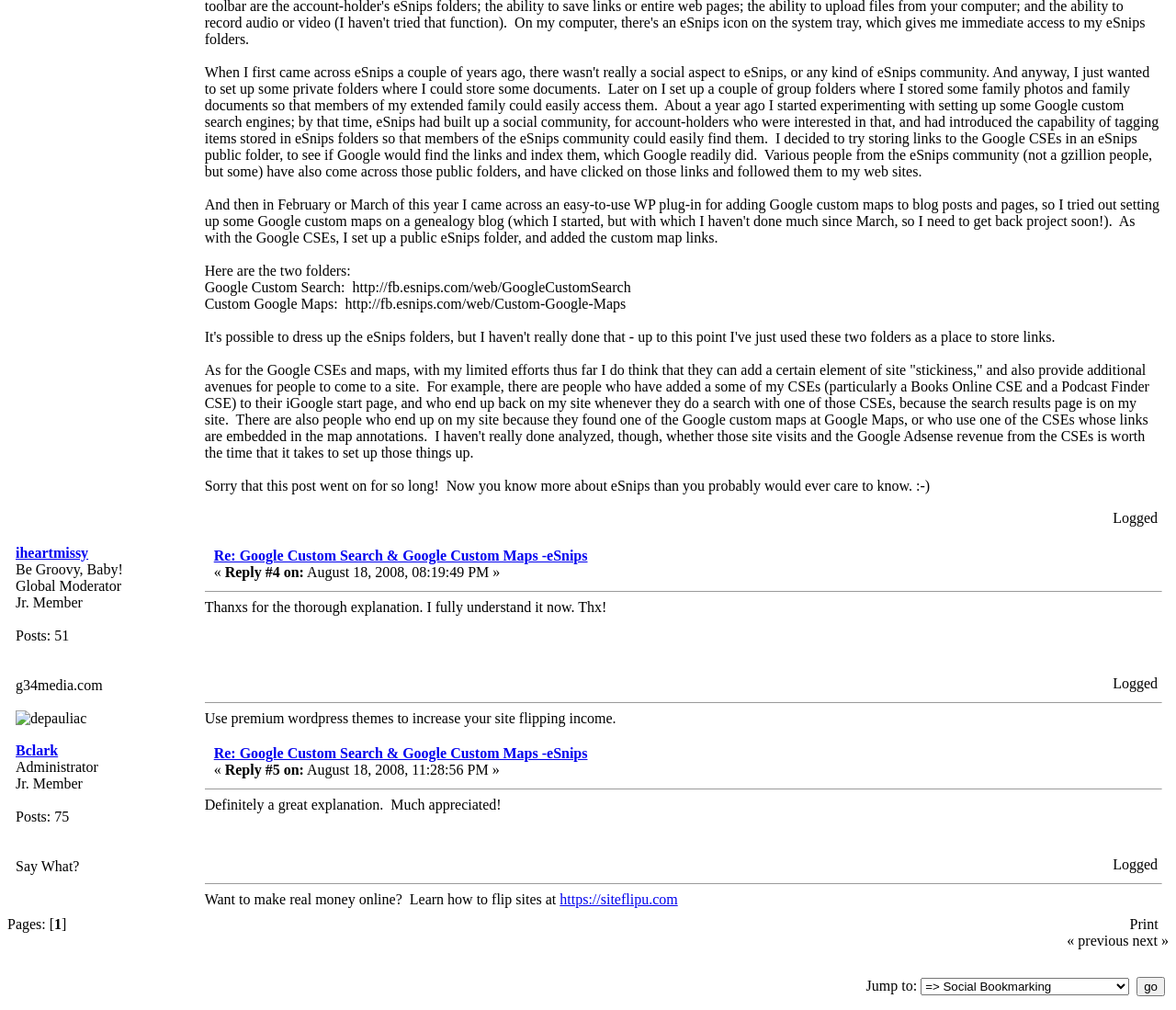What is the purpose of the link 'https://siteflipu.com'?
Refer to the image and provide a thorough answer to the question.

The link 'https://siteflipu.com' is provided in the reply from 'Bclark', and based on the context, it seems that the purpose of the link is to learn how to flip sites, as mentioned in the text 'Want to make real money online? Learn how to flip sites at https://siteflipu.com'.